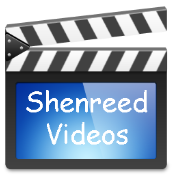What is the font style of the text 'Shenreed Videos'?
Please analyze the image and answer the question with as much detail as possible.

The caption describes the font as 'bright, playful', implying that the designer intended to create a visually appealing and engaging visual identity for Shenreed Videos, which aligns with the themes of self-empowerment and personal growth.